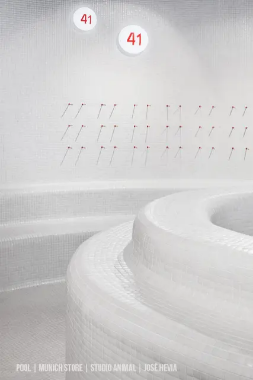Utilize the details in the image to give a detailed response to the question: What is the significance of the number '41' on the wall?

The caption suggests that the number '41' prominently displayed on the wall contributes to a modern aesthetic, possibly indicating a measurement or design element relevant to the space's use.